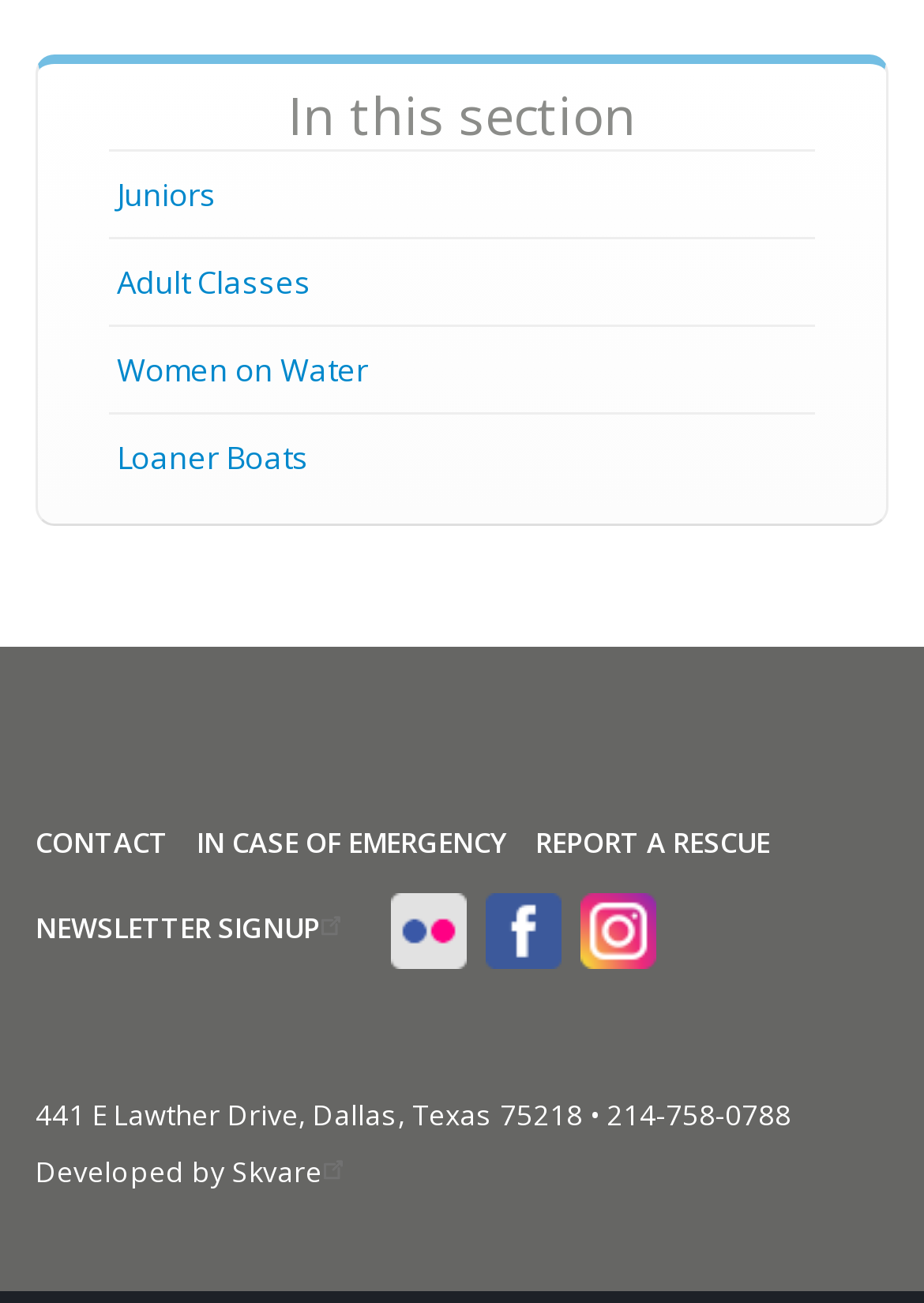Specify the bounding box coordinates of the element's area that should be clicked to execute the given instruction: "Open Facebook". The coordinates should be four float numbers between 0 and 1, i.e., [left, top, right, bottom].

[0.515, 0.697, 0.618, 0.726]